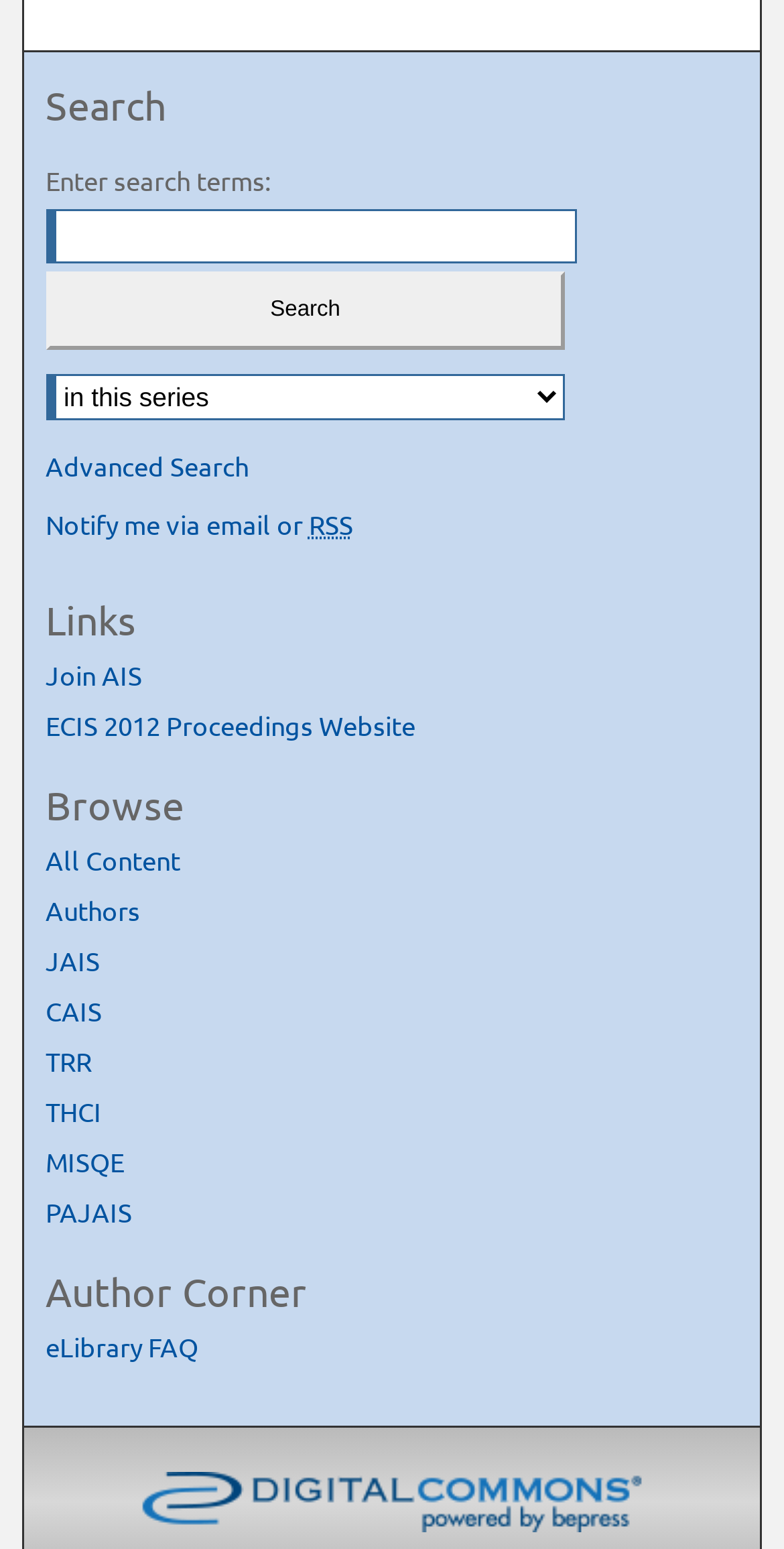What type of content is available under 'Browse'?
Using the image as a reference, give a one-word or short phrase answer.

Various publications